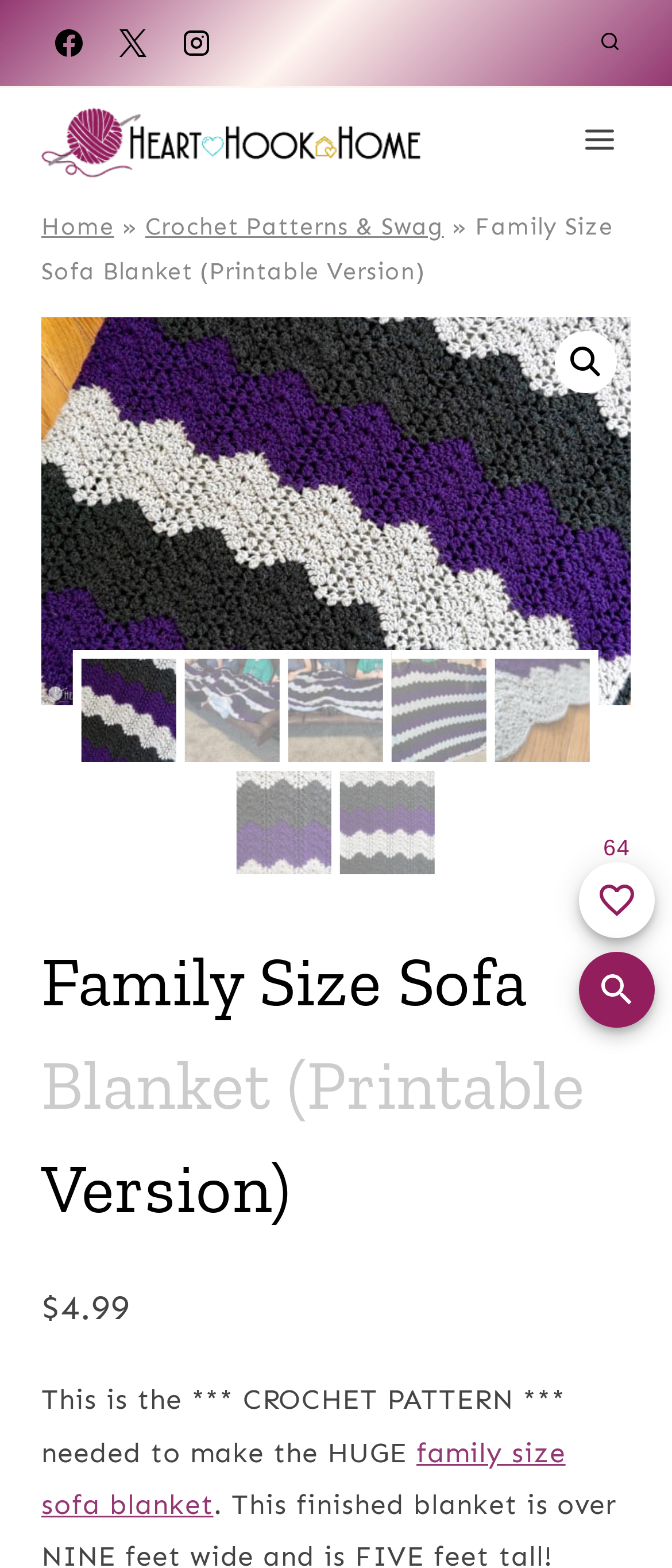Bounding box coordinates should be in the format (top-left x, top-left y, bottom-right x, bottom-right y) and all values should be floating point numbers between 0 and 1. Determine the bounding box coordinate for the UI element described as: Remove from Favorites

[0.574, 0.463, 0.987, 0.51]